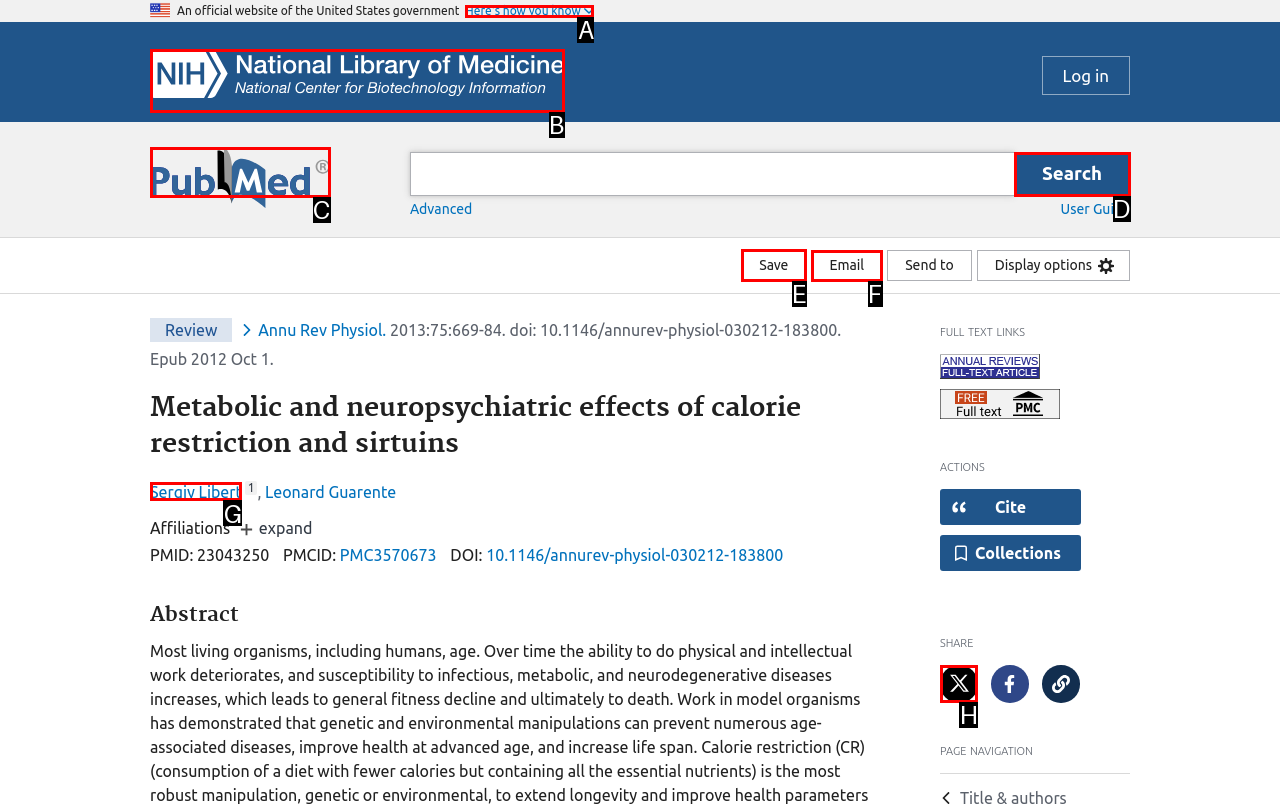Tell me which one HTML element I should click to complete the following task: Save the article Answer with the option's letter from the given choices directly.

E